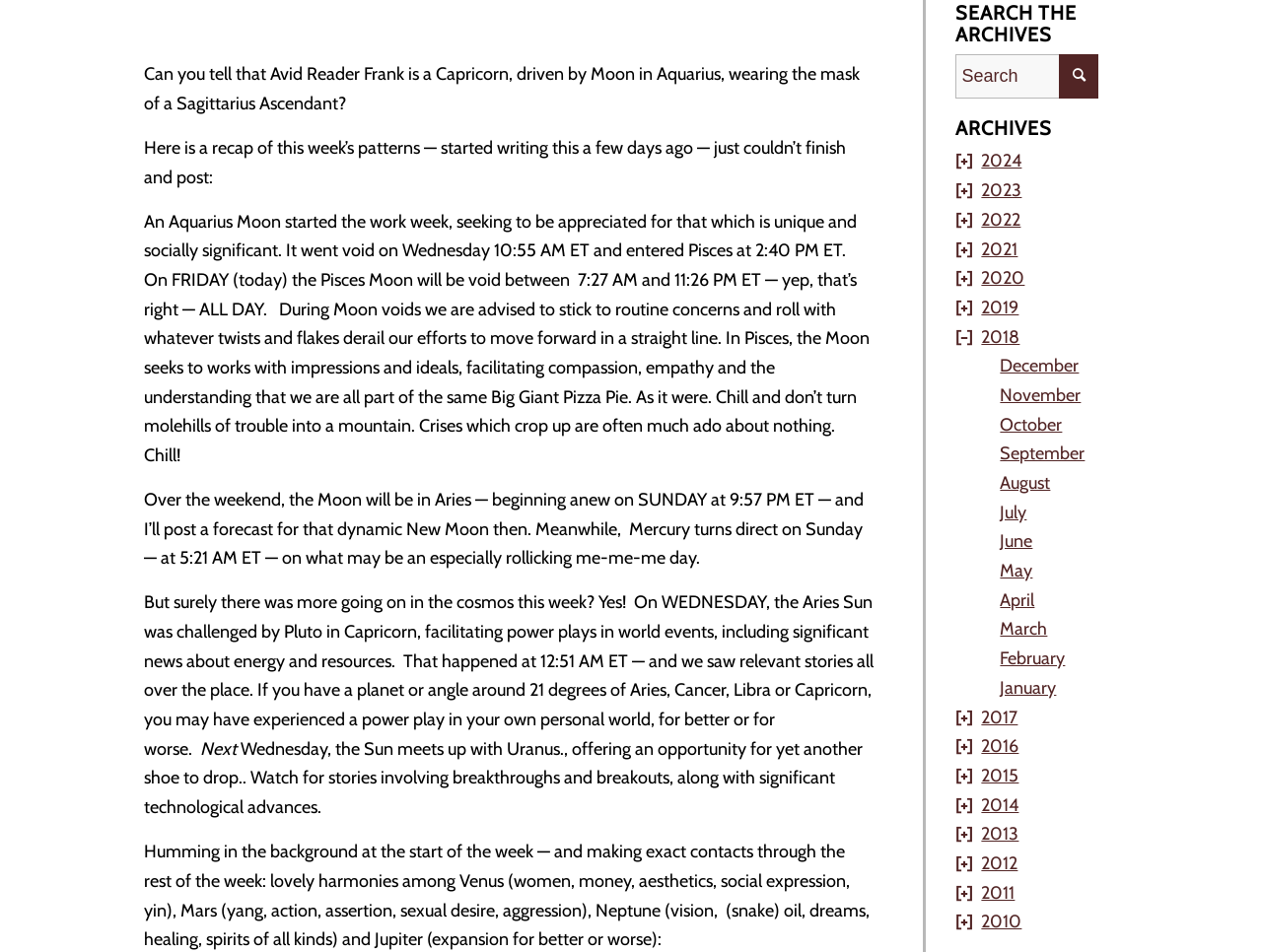What is the significance of 21 degrees of Aries, Cancer, Libra or Capricorn?
Please give a detailed and thorough answer to the question, covering all relevant points.

The text states that 'If you have a planet or angle around 21 degrees of Aries, Cancer, Libra or Capricorn, you may have experienced a power play in your own personal world, for better or for worse.' This suggests that having a planet or angle at 21 degrees of these zodiac signs can lead to a significant impact or power play in one's personal life.